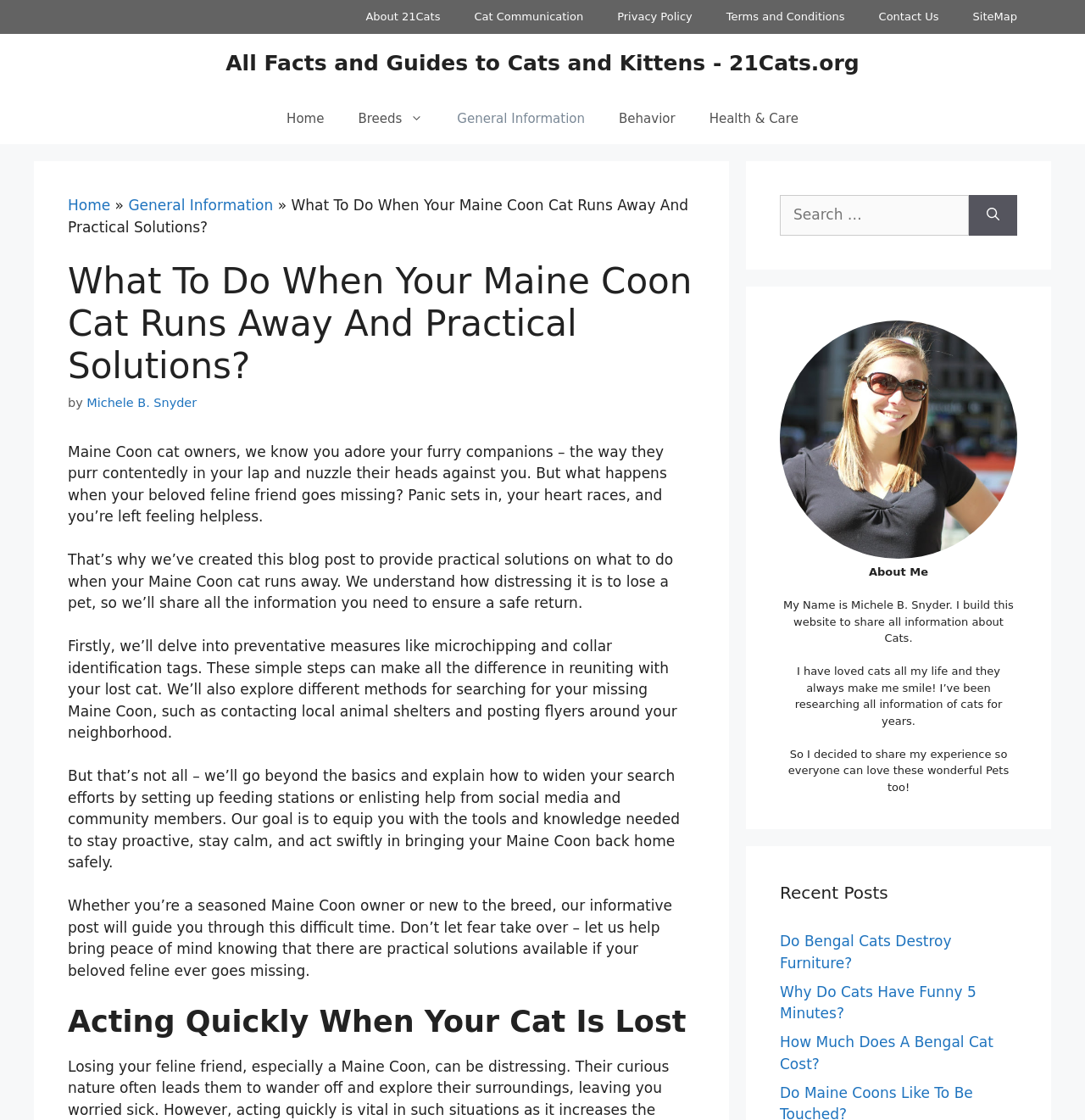Please determine the bounding box coordinates of the clickable area required to carry out the following instruction: "Click the link to Department for Education". The coordinates must be four float numbers between 0 and 1, represented as [left, top, right, bottom].

None